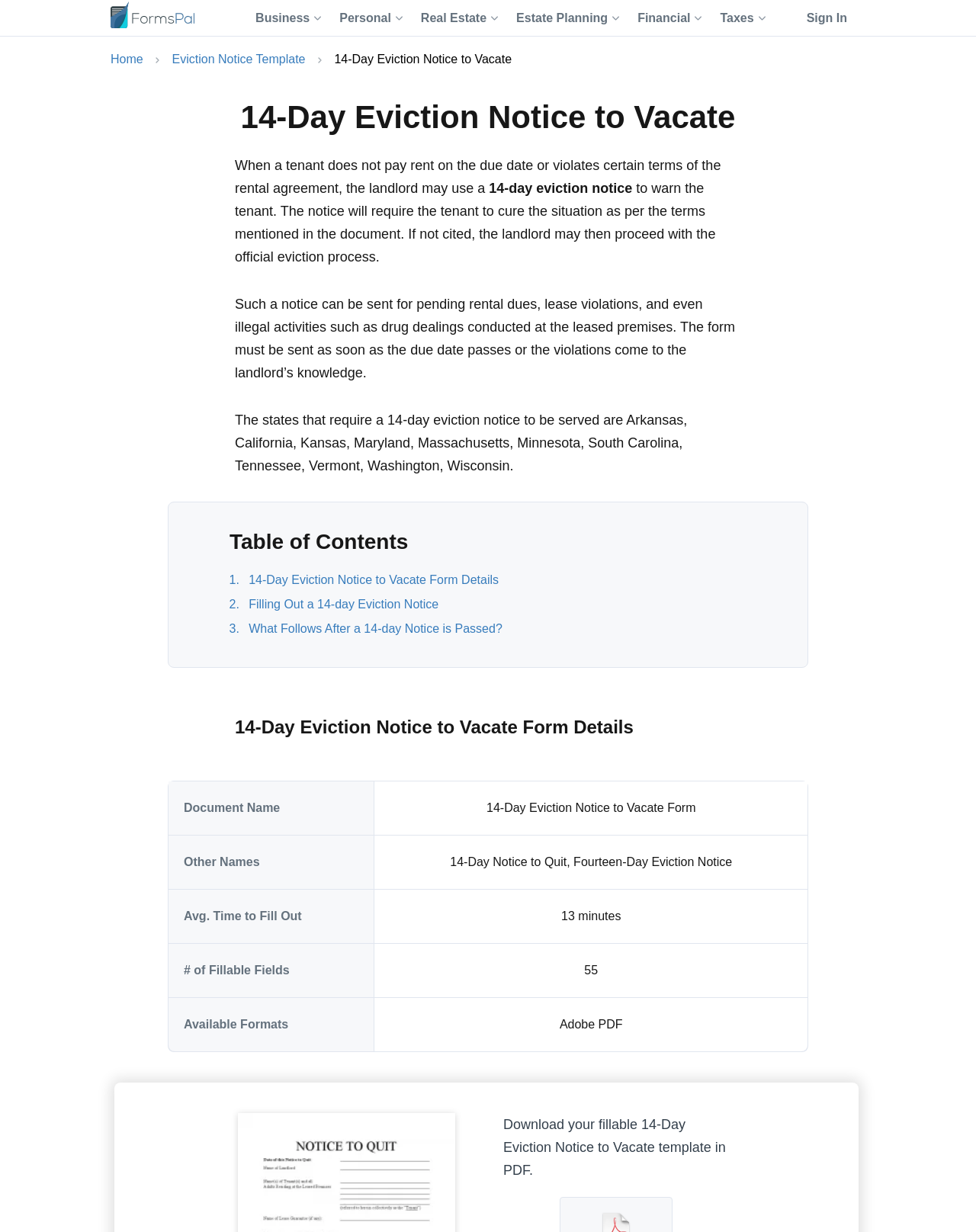Can you give a detailed response to the following question using the information from the image? What is the average time to fill out the 14-day eviction notice form?

According to the table '14-Day Eviction Notice to Vacate Form Details', the average time to fill out the form is 13 minutes.